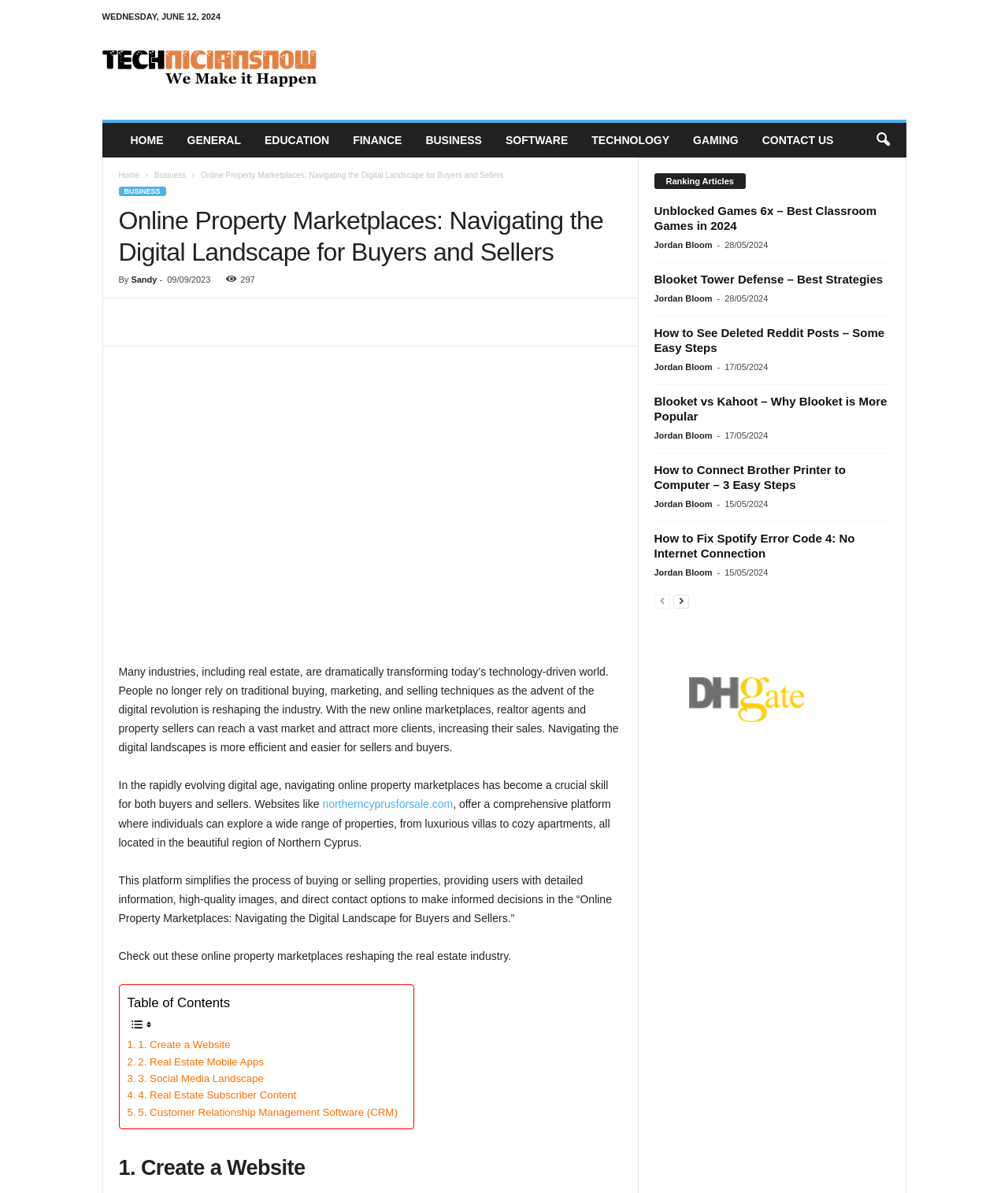Please find the bounding box coordinates of the element that needs to be clicked to perform the following instruction: "Read the article 'Online Property Marketplaces: Navigating the Digital Landscape for Buyers and Sellers'". The bounding box coordinates should be four float numbers between 0 and 1, represented as [left, top, right, bottom].

[0.118, 0.304, 0.618, 0.541]